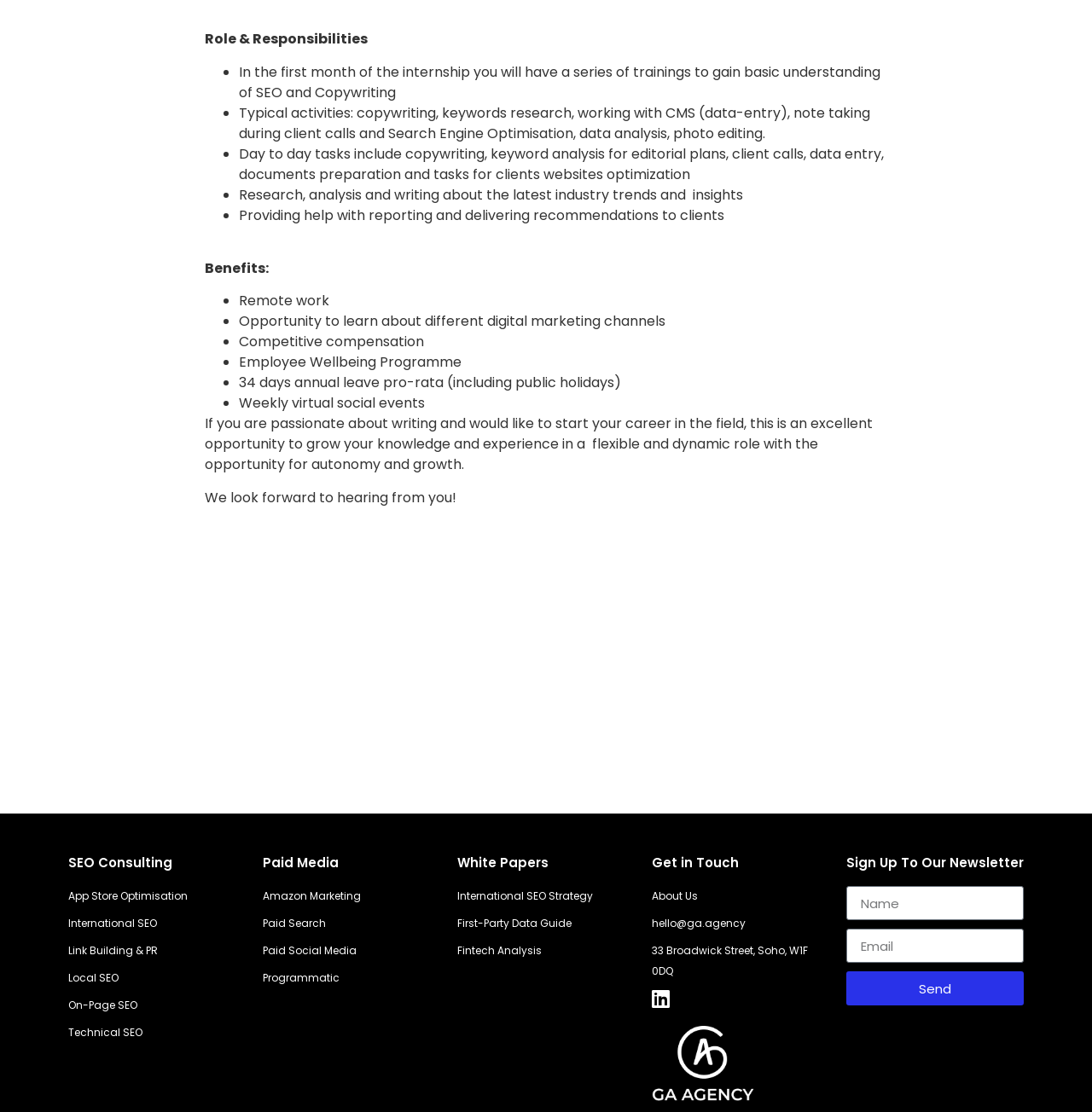What is one of the day-to-day tasks of the intern?
Answer the question in as much detail as possible.

The webpage lists day-to-day tasks of the intern, which include copywriting, keyword analysis for editorial plans, client calls, data entry, documents preparation, and tasks for clients' websites optimization.